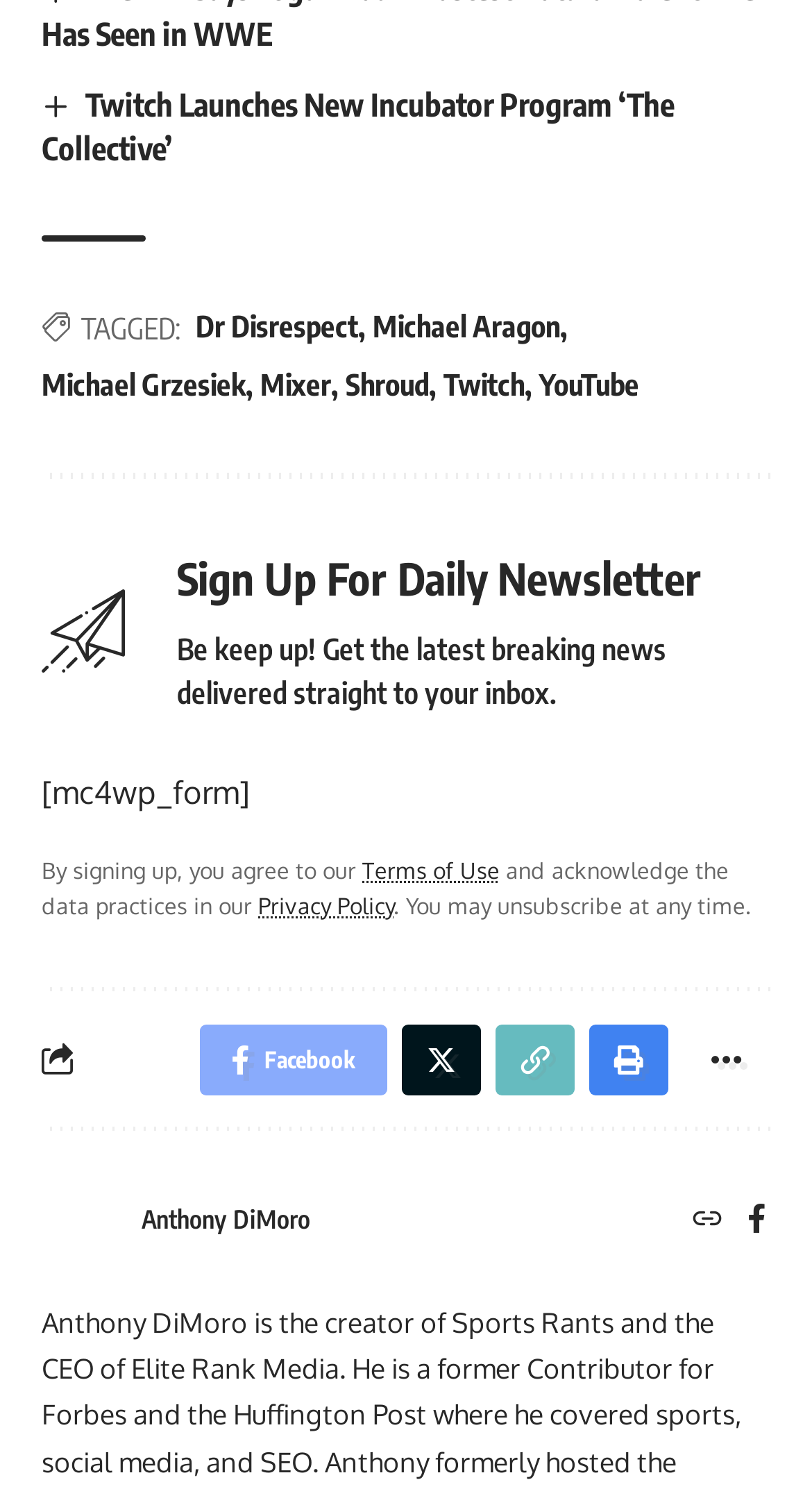Please determine the bounding box coordinates for the element that should be clicked to follow these instructions: "View May 2024".

None